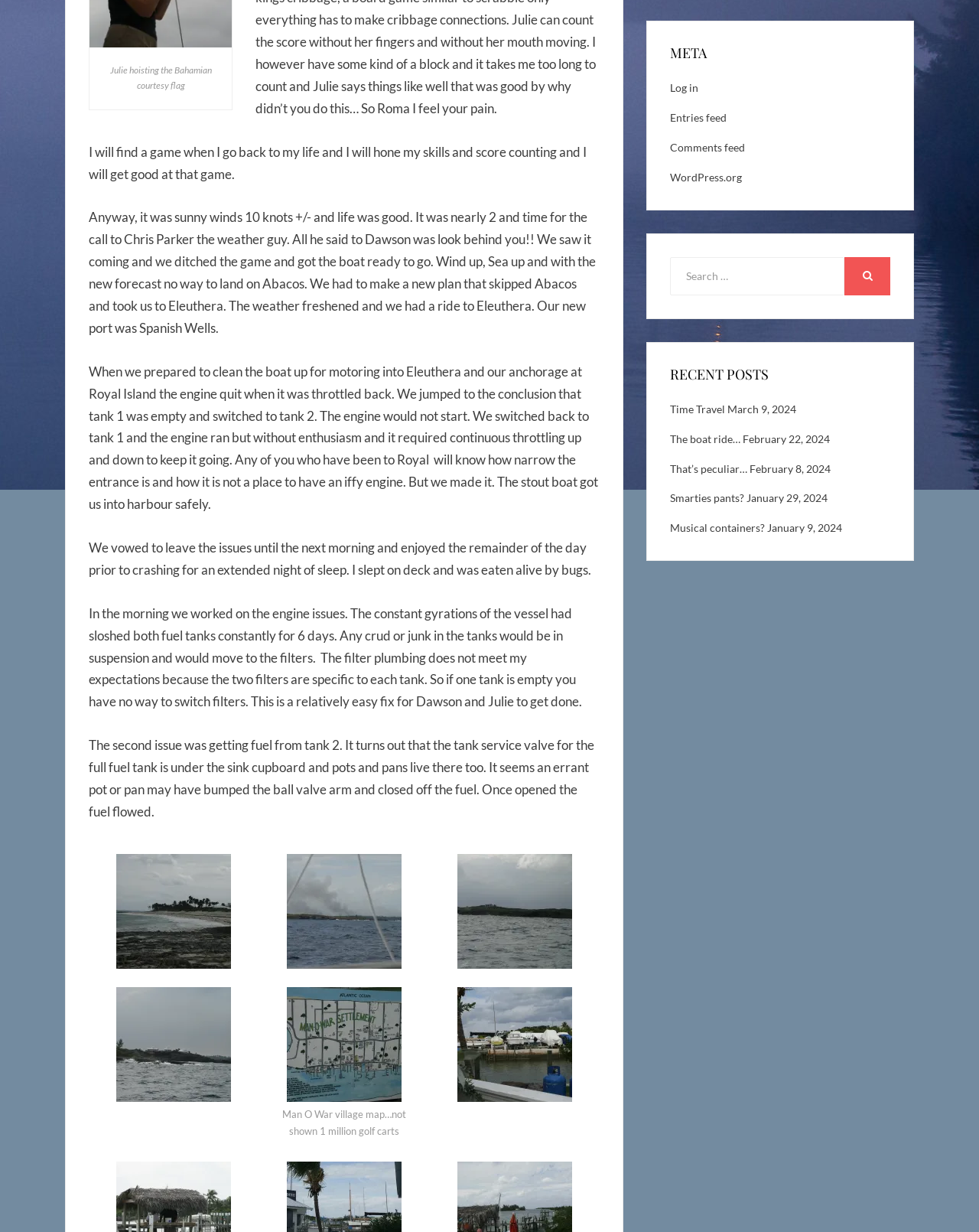Please specify the bounding box coordinates in the format (top-left x, top-left y, bottom-right x, bottom-right y), with all values as floating point numbers between 0 and 1. Identify the bounding box of the UI element described by: That’s peculiar…

[0.684, 0.375, 0.763, 0.385]